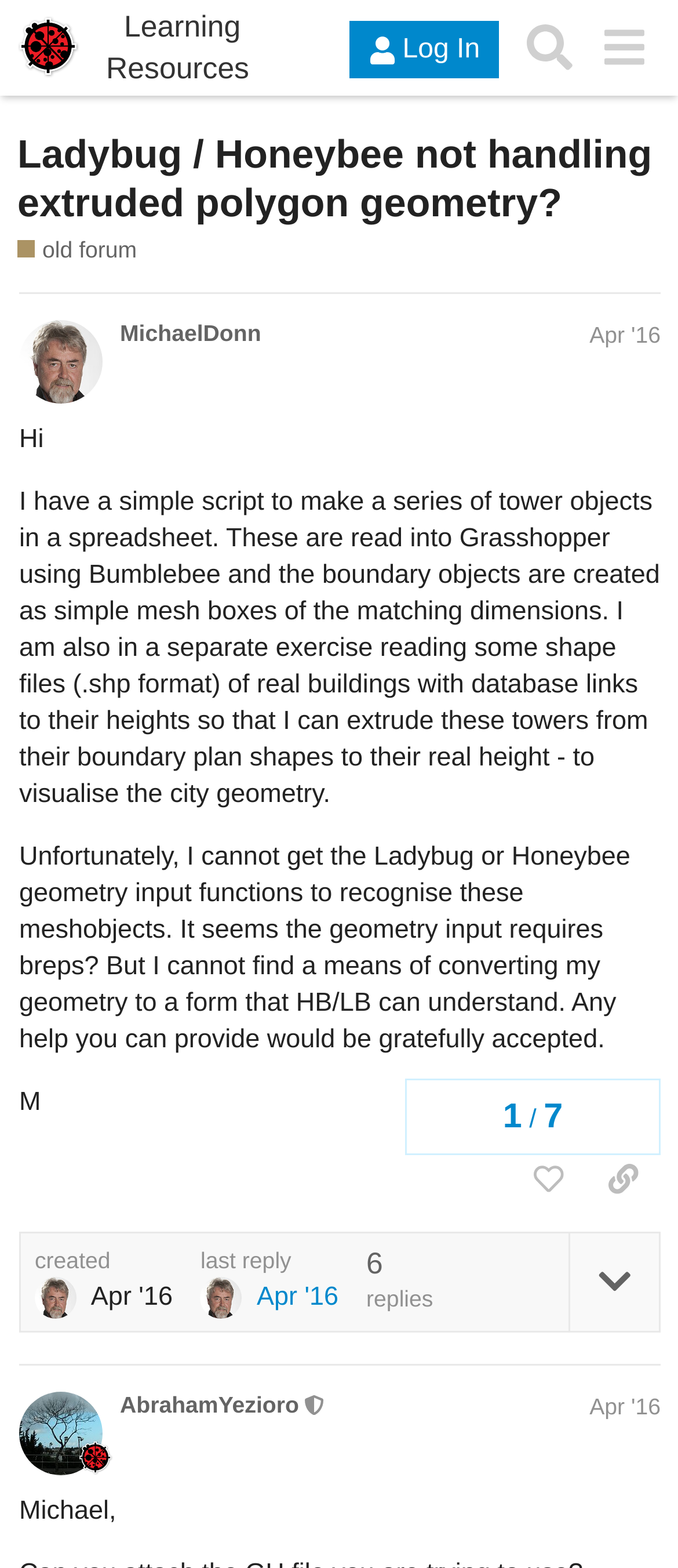Provide the bounding box coordinates for the UI element described in this sentence: "MichaelDonn". The coordinates should be four float values between 0 and 1, i.e., [left, top, right, bottom].

[0.177, 0.204, 0.385, 0.222]